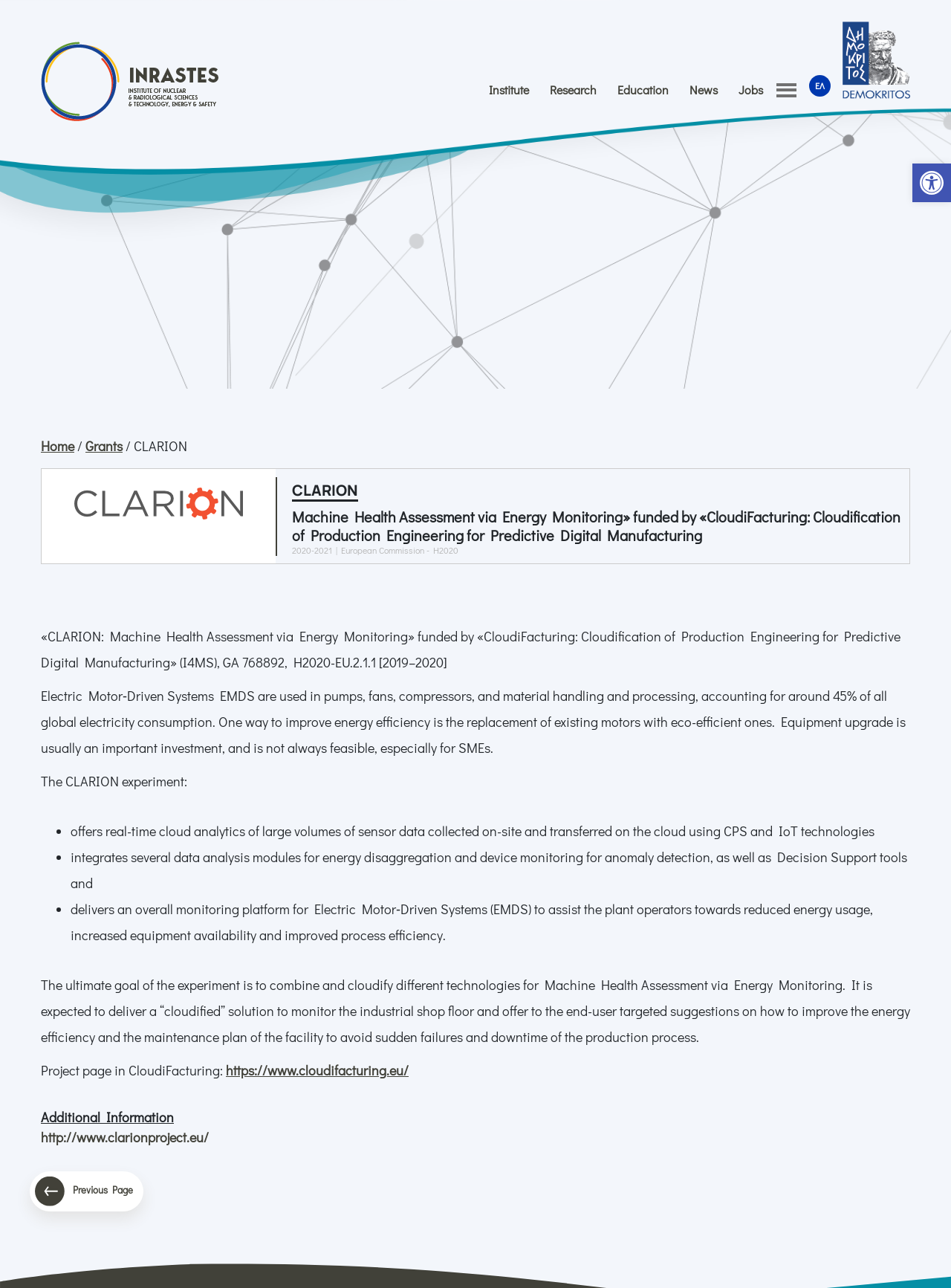What is the purpose of the CLARION experiment?
Answer the question with as much detail as possible.

I read the text on the webpage and found the description of the CLARION experiment, which is to perform Machine Health Assessment via Energy Monitoring.